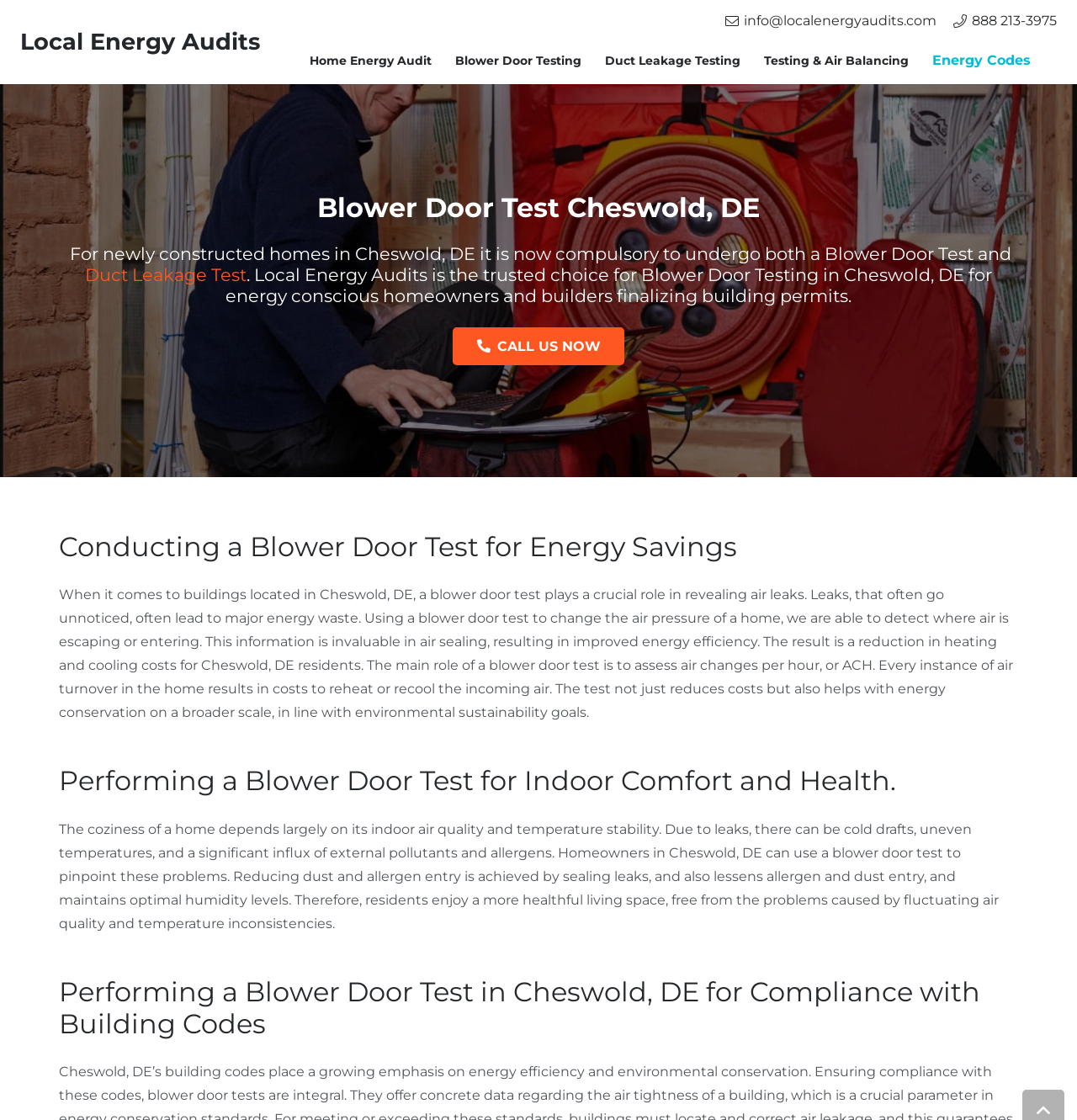Please find the bounding box coordinates of the clickable region needed to complete the following instruction: "Click on the 'CALL US NOW' button". The bounding box coordinates must consist of four float numbers between 0 and 1, i.e., [left, top, right, bottom].

[0.42, 0.292, 0.58, 0.326]